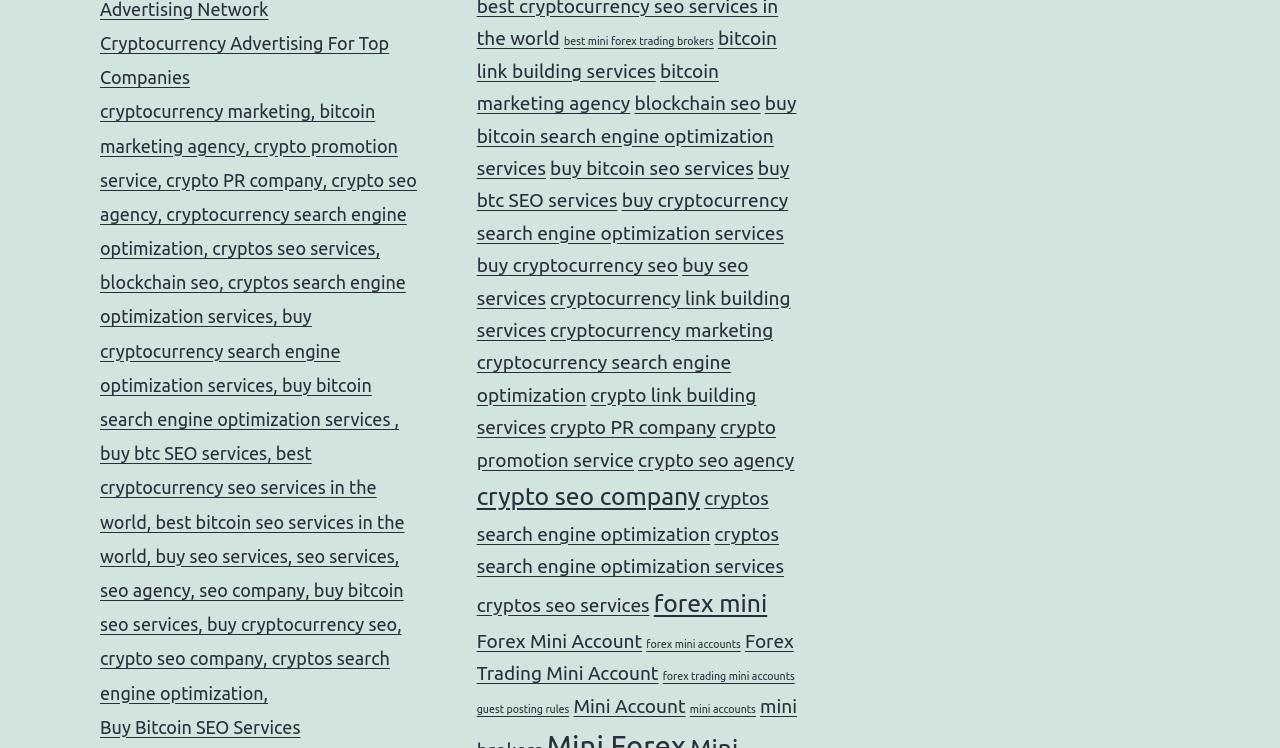Identify the bounding box coordinates for the element that needs to be clicked to fulfill this instruction: "Visit Buy Bitcoin SEO Services". Provide the coordinates in the format of four float numbers between 0 and 1: [left, top, right, bottom].

[0.078, 0.958, 0.235, 0.985]